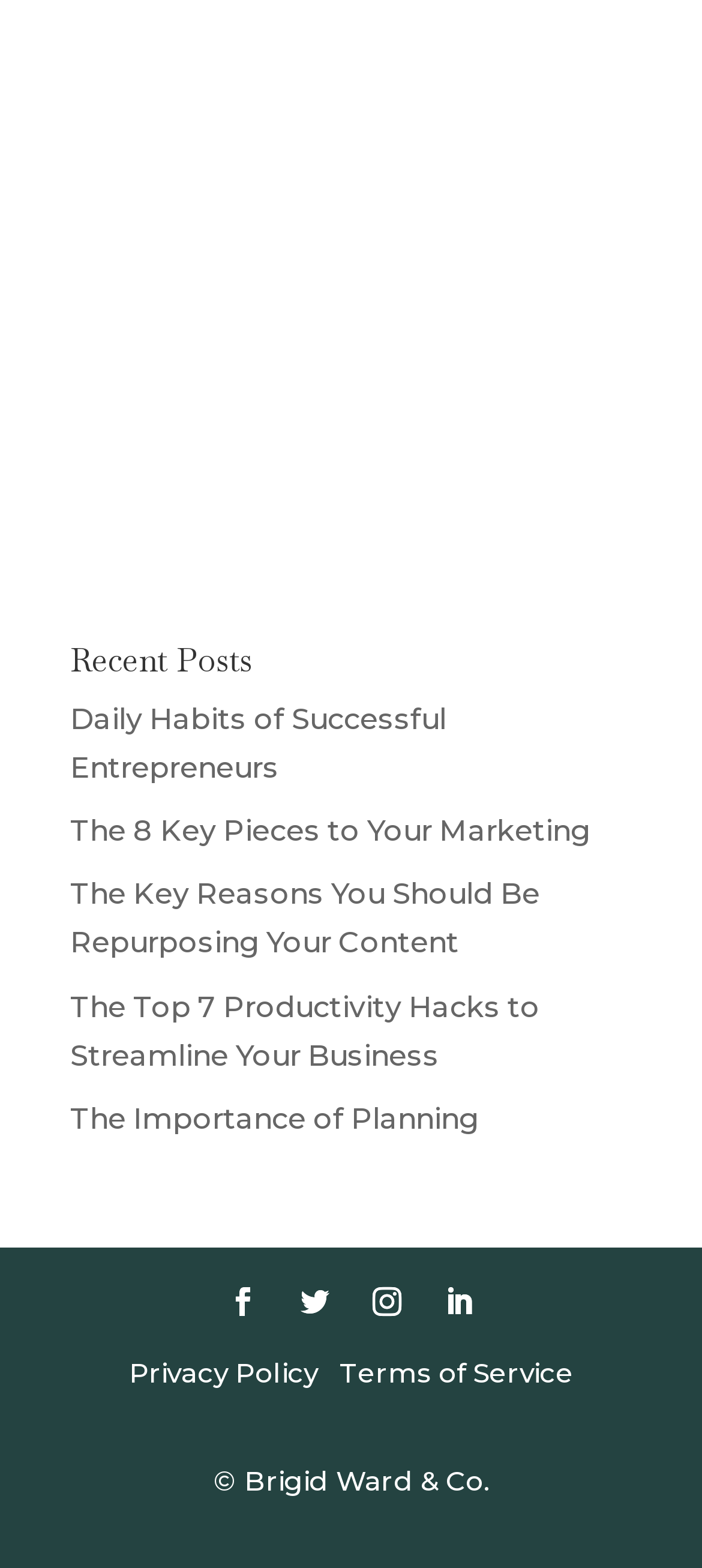How many links are present below the 'Recent Posts' heading?
From the details in the image, answer the question comprehensively.

The number of links below the 'Recent Posts' heading can be determined by counting the link elements with text, excluding the social media links. There are five such links, with texts 'Daily Habits of Successful Entrepreneurs', 'The 8 Key Pieces to Your Marketing', 'The Key Reasons You Should Be Repurposing Your Content', 'The Top 7 Productivity Hacks to Streamline Your Business', and 'The Importance of Planning'.